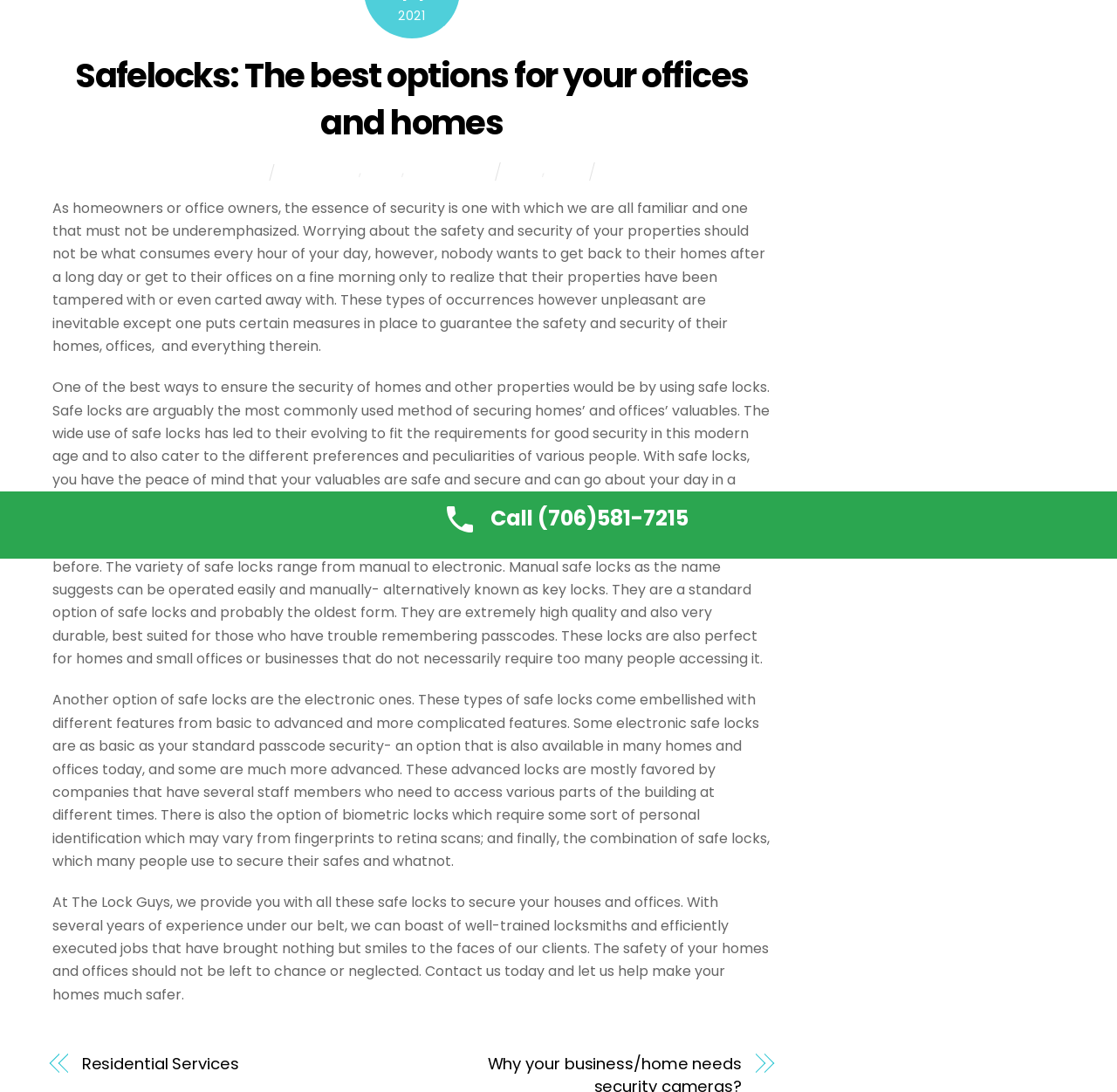Determine the bounding box for the described HTML element: "Call (706)581-7215". Ensure the coordinates are four float numbers between 0 and 1 in the format [left, top, right, bottom].

[0.0, 0.45, 1.0, 0.512]